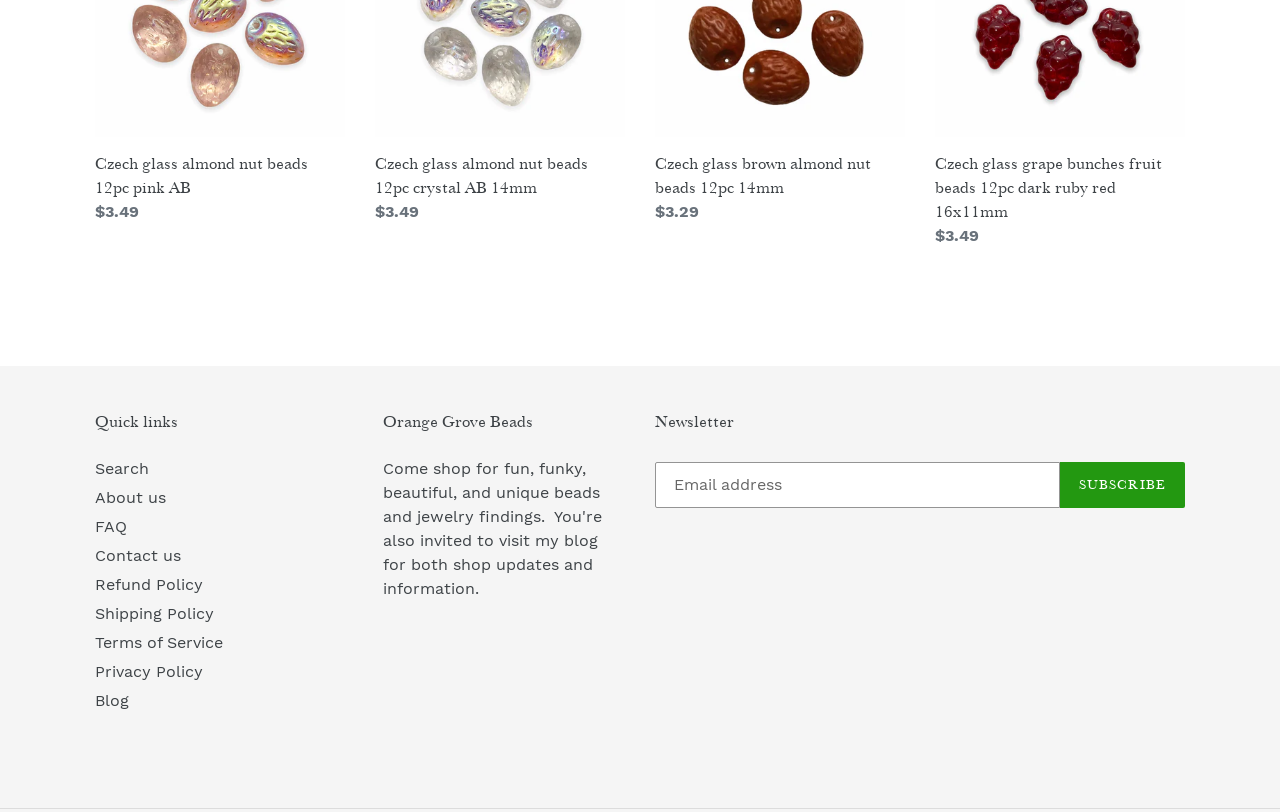Find the UI element described as: "Terms of Service" and predict its bounding box coordinates. Ensure the coordinates are four float numbers between 0 and 1, [left, top, right, bottom].

[0.074, 0.779, 0.174, 0.803]